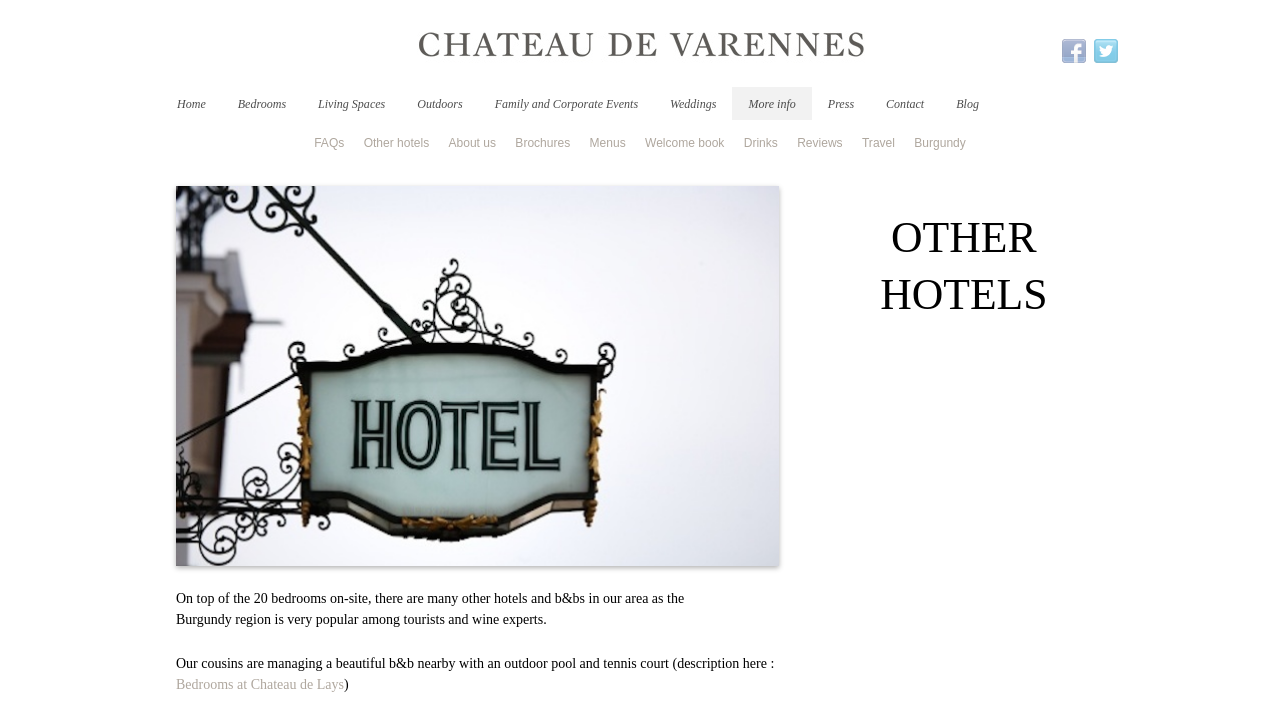Identify the bounding box coordinates of the clickable region required to complete the instruction: "Go to Bedrooms page". The coordinates should be given as four float numbers within the range of 0 and 1, i.e., [left, top, right, bottom].

[0.173, 0.122, 0.236, 0.168]